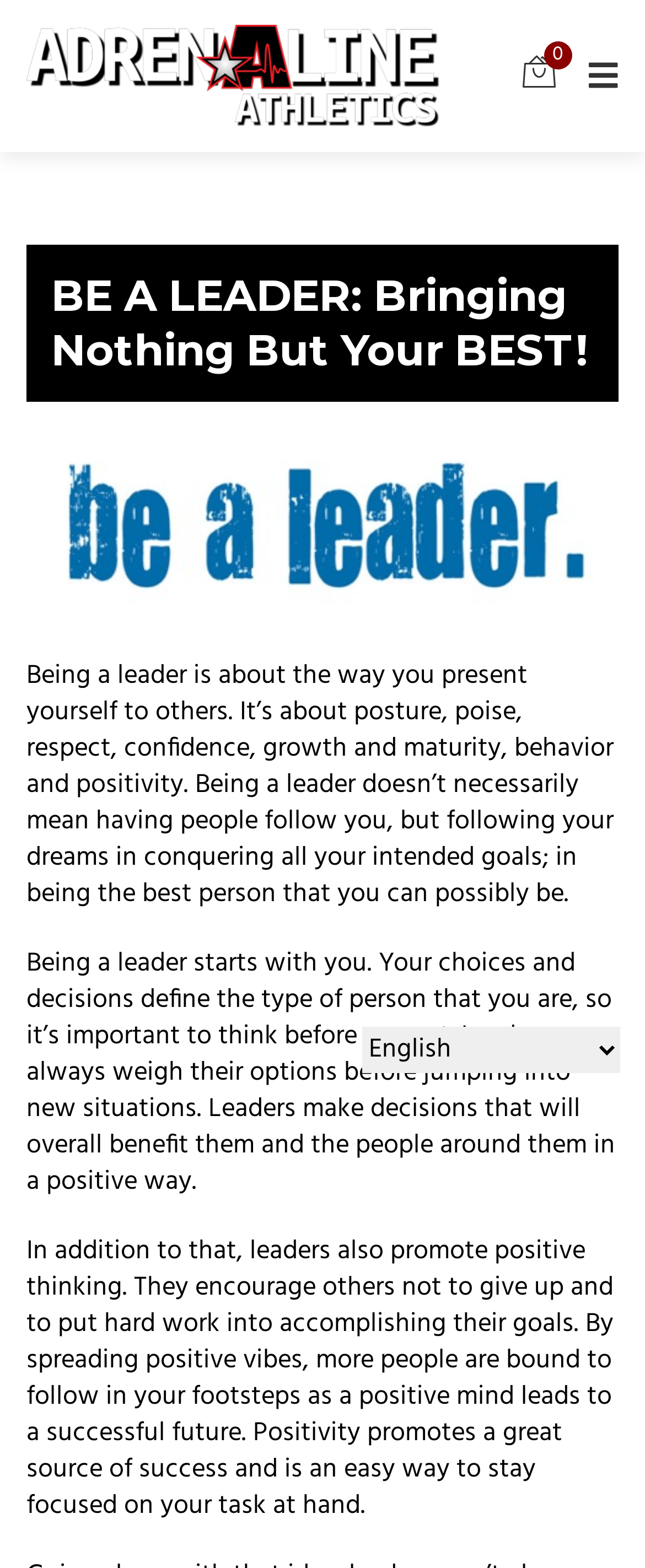Please answer the following question using a single word or phrase: 
What is the main topic of the webpage?

Leadership